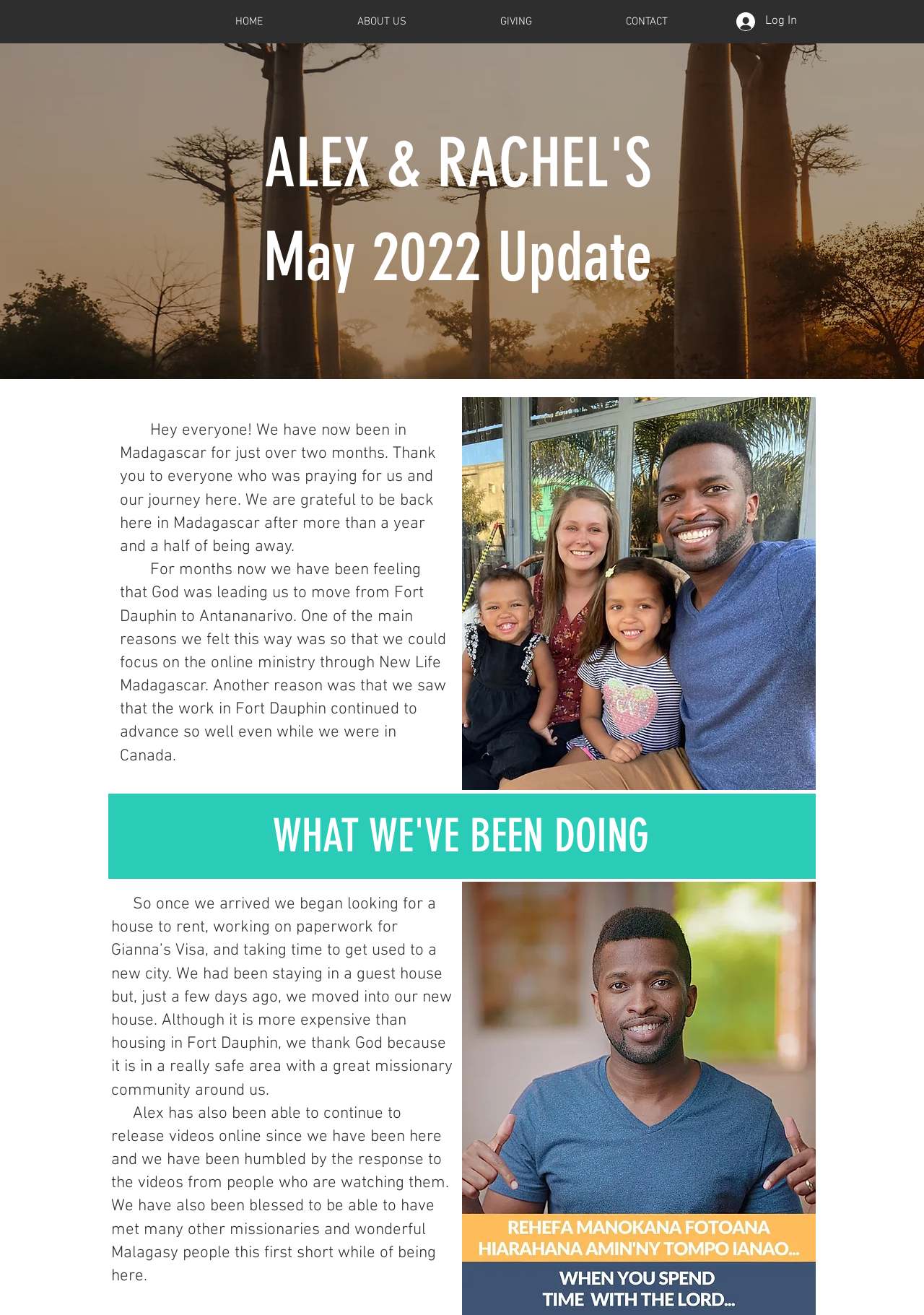What is the purpose of Alex's videos mentioned in the update?
Answer the question with just one word or phrase using the image.

Online ministry